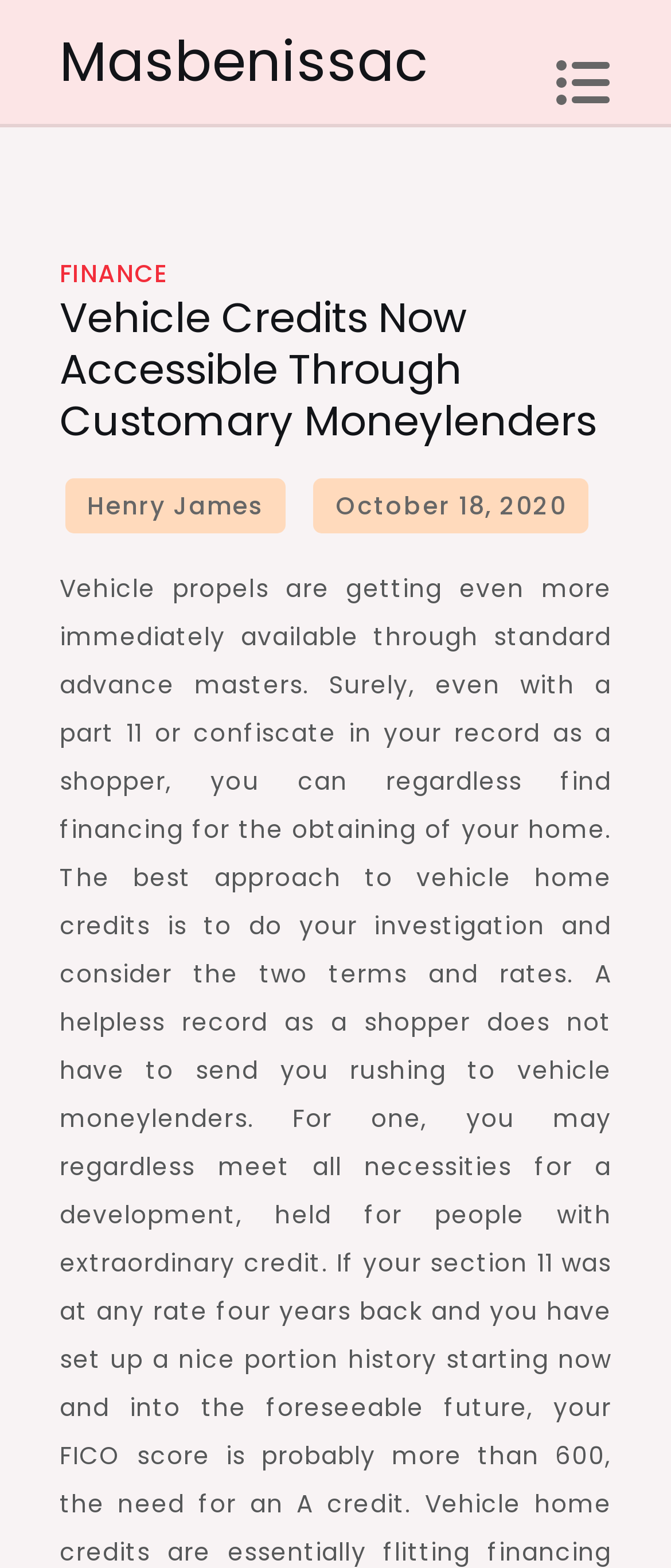Extract the primary header of the webpage and generate its text.

Vehicle Credits Now Accessible Through Customary Moneylenders